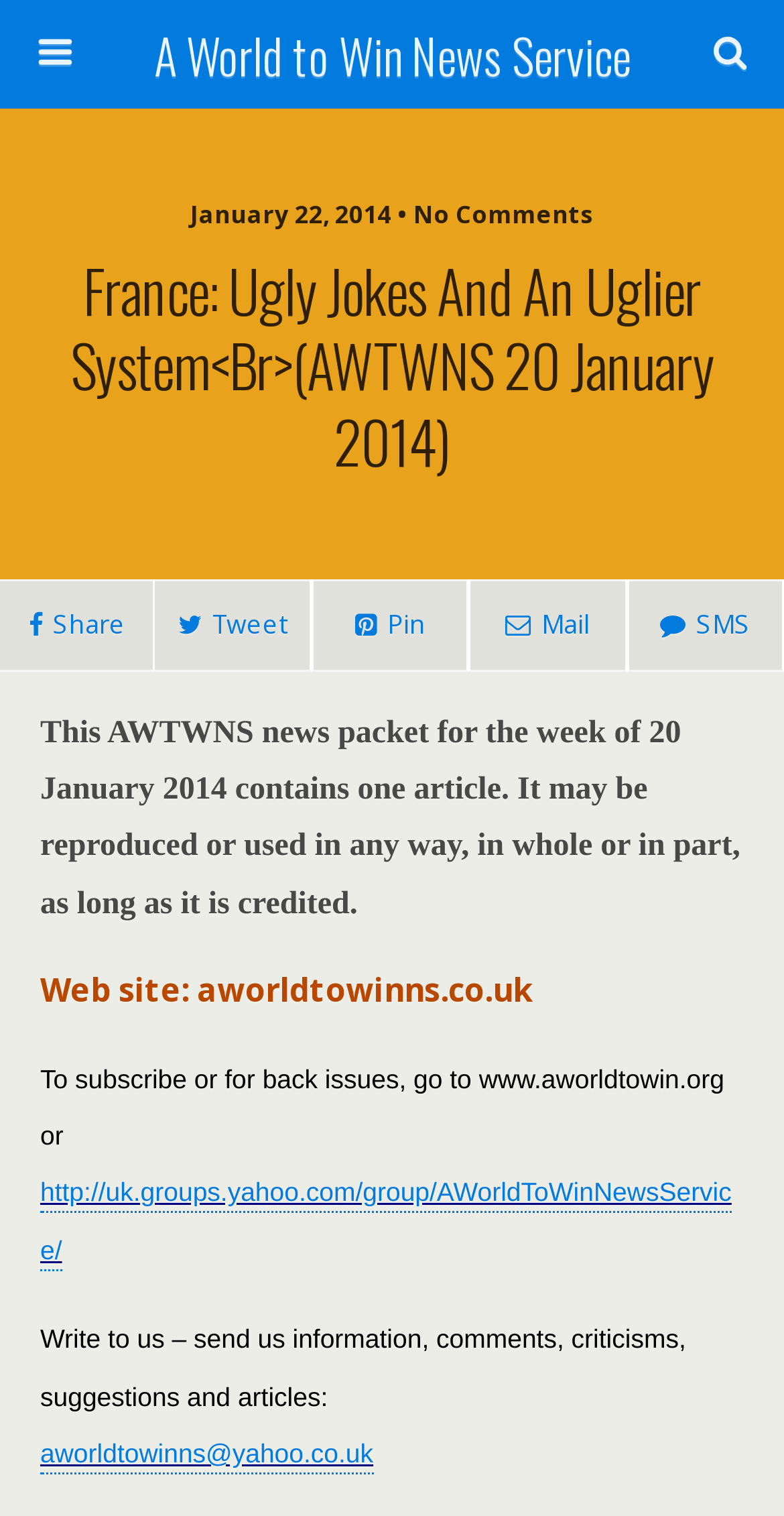Identify the bounding box coordinates of the clickable region to carry out the given instruction: "Search this website".

[0.051, 0.078, 0.754, 0.114]